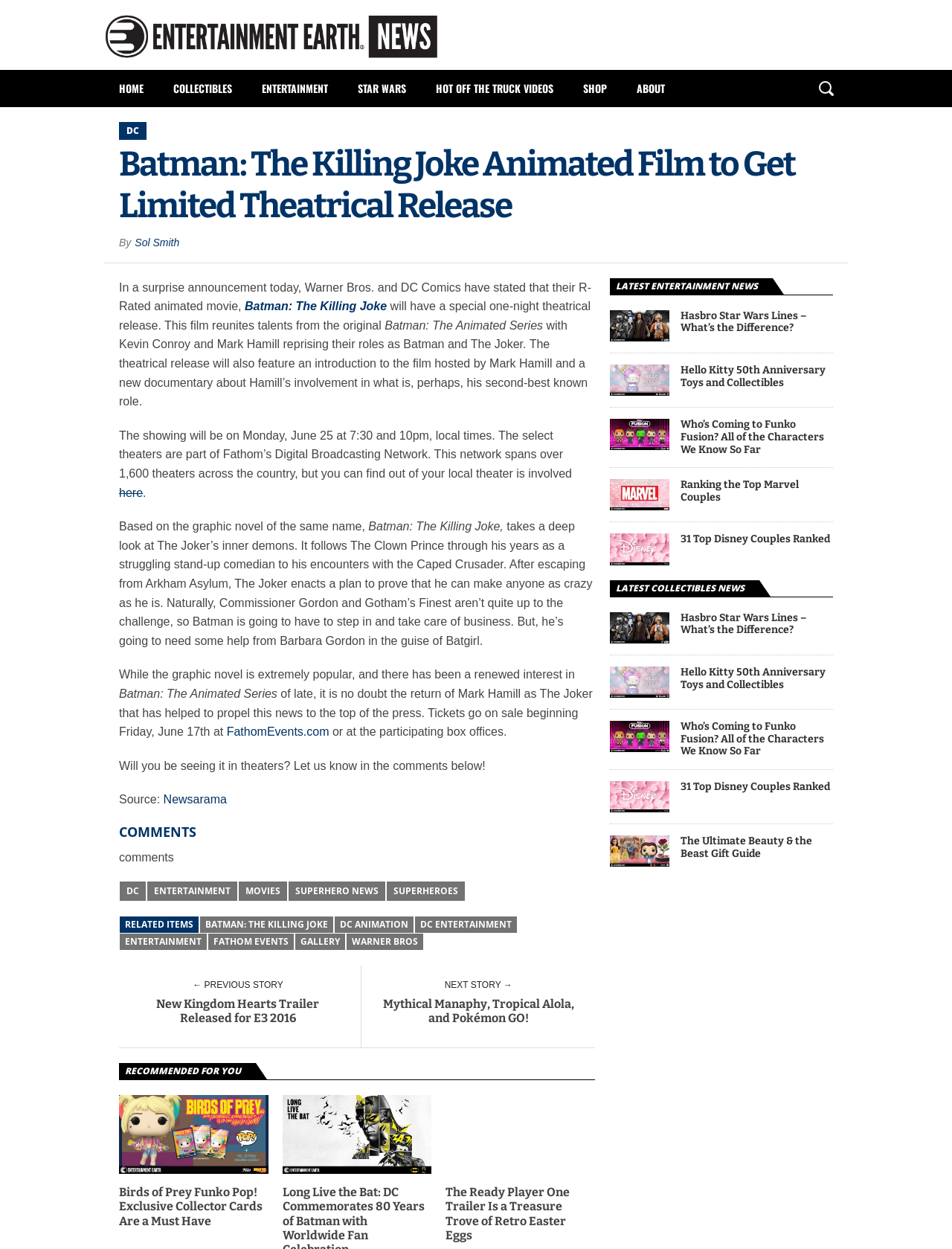What is the date of the theatrical release?
Refer to the image and provide a thorough answer to the question.

I found the date of the theatrical release by reading the article, which mentions that the showing will be on Monday, June 25 at 7:30 and 10pm, local times.